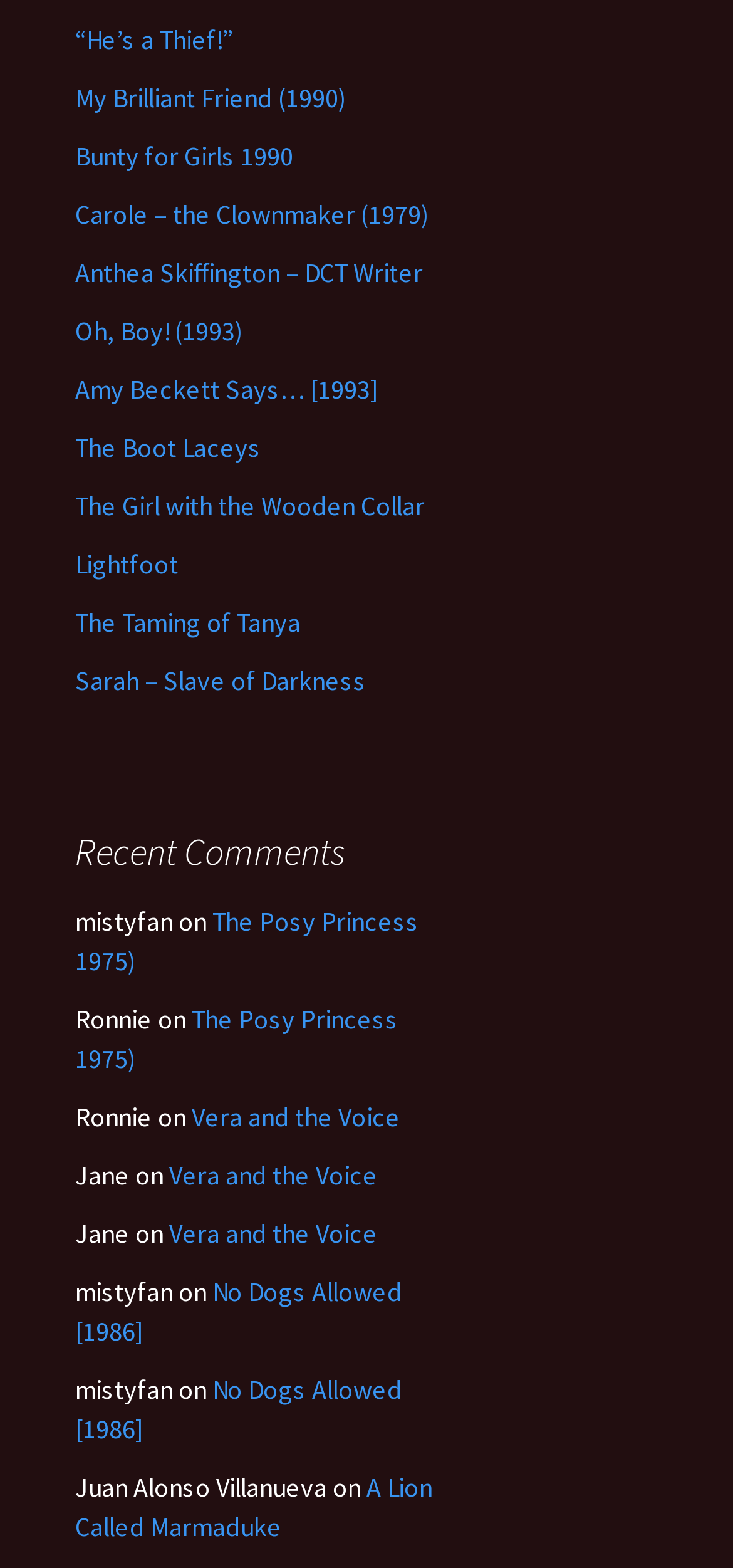Identify the bounding box coordinates of the clickable section necessary to follow the following instruction: "View 'My Brilliant Friend (1990)'". The coordinates should be presented as four float numbers from 0 to 1, i.e., [left, top, right, bottom].

[0.103, 0.052, 0.472, 0.073]